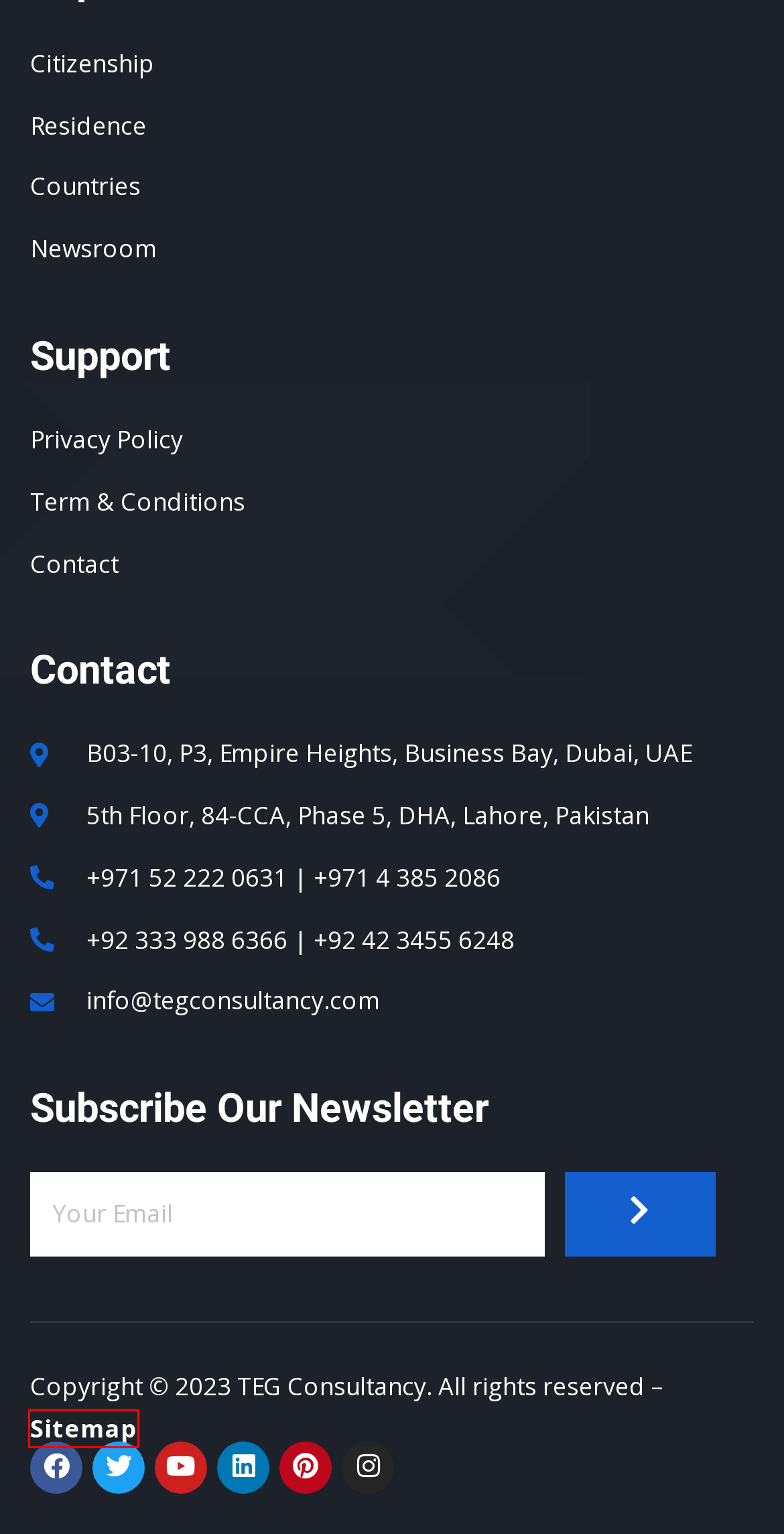You have been given a screenshot of a webpage, where a red bounding box surrounds a UI element. Identify the best matching webpage description for the page that loads after the element in the bounding box is clicked. Options include:
A. Citizenship Blogs - Newsroom - TEG Consultancy
B. Sitemap - TEG Consultancy
C. Term & Conditions - TEG Consultancy
D. Citizenship By Investment Programs - TEG Consultancy
E. Citizenship by Investment Austria - TEG Consultancy
F. Privacy Policy - TEG Consultancy
G. Investment Migration Countries - TEG Consultancy
H. Citizen by Investment - Contact - TEG Consultancy

B